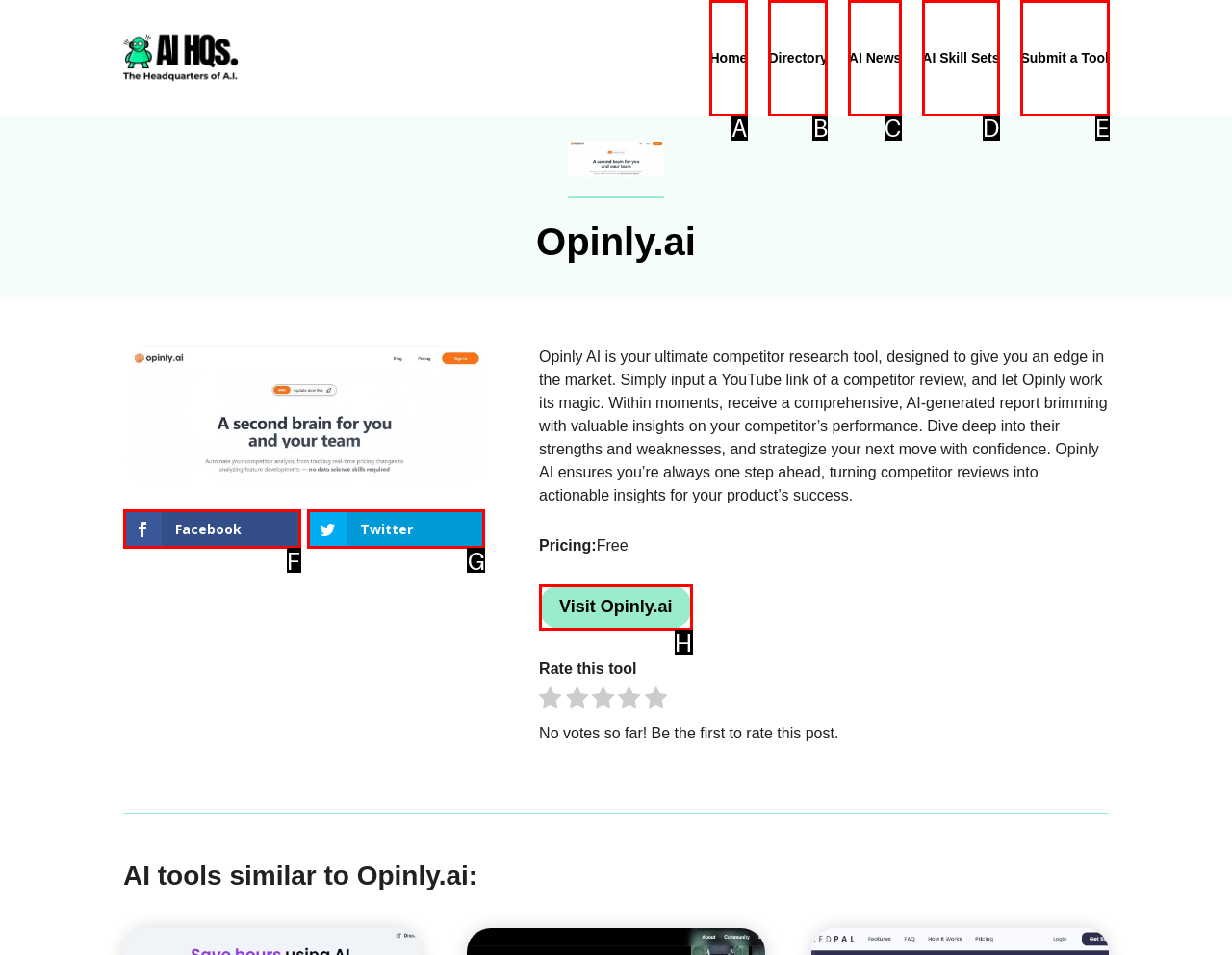Given the task: View terms and conditions, tell me which HTML element to click on.
Answer with the letter of the correct option from the given choices.

None